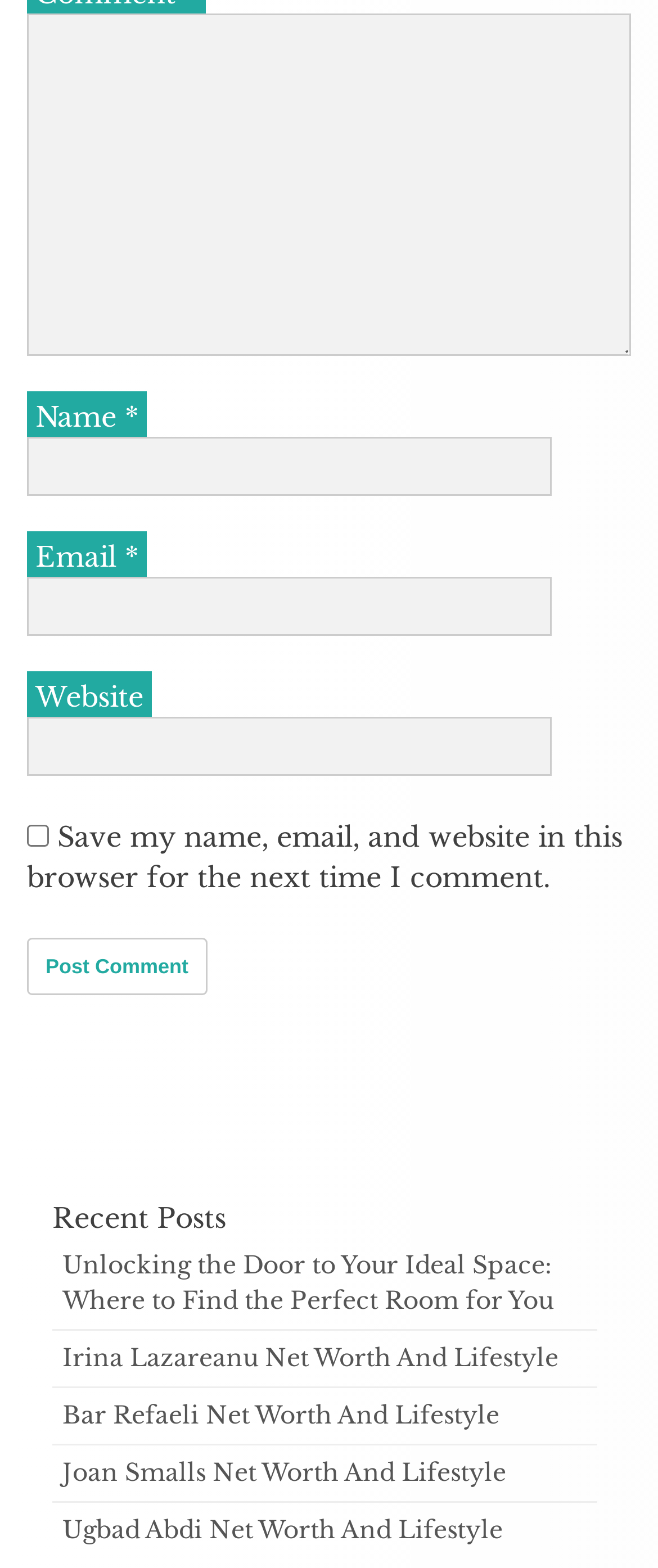What is the label of the first comment field?
Based on the screenshot, respond with a single word or phrase.

Comment *